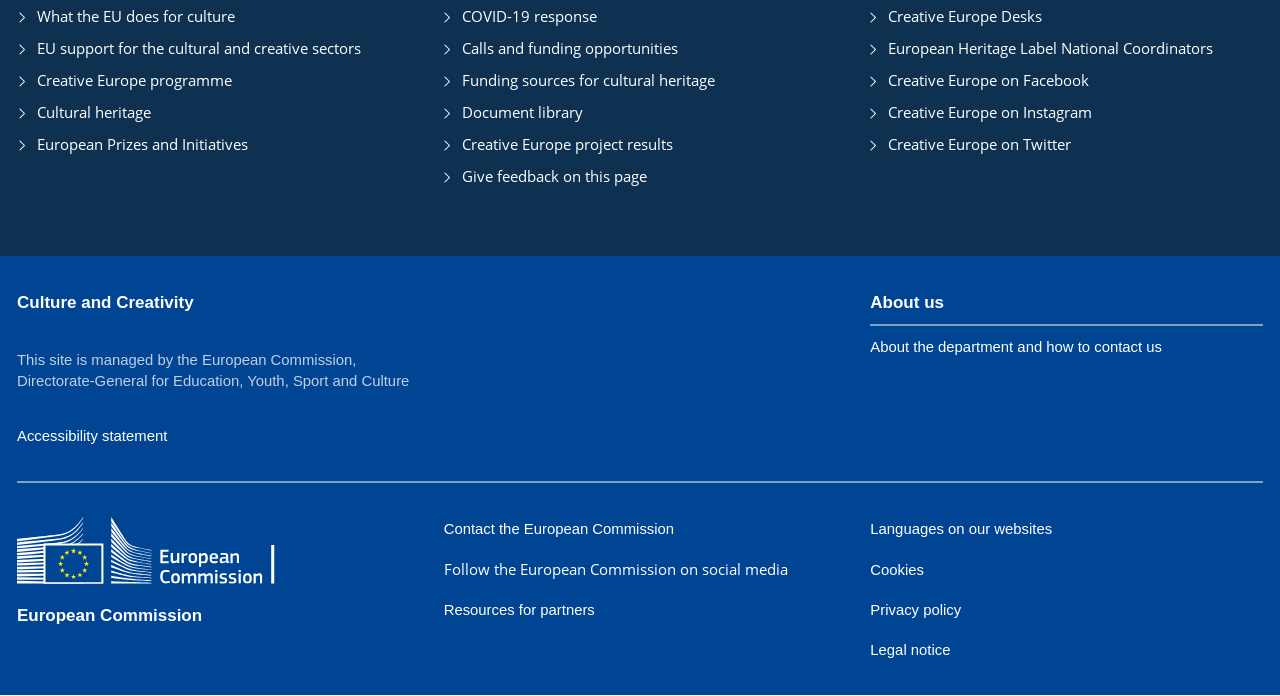Given the webpage screenshot and the description, determine the bounding box coordinates (top-left x, top-left y, bottom-right x, bottom-right y) that define the location of the UI element matching this description: Calls and funding opportunities

[0.361, 0.055, 0.53, 0.084]